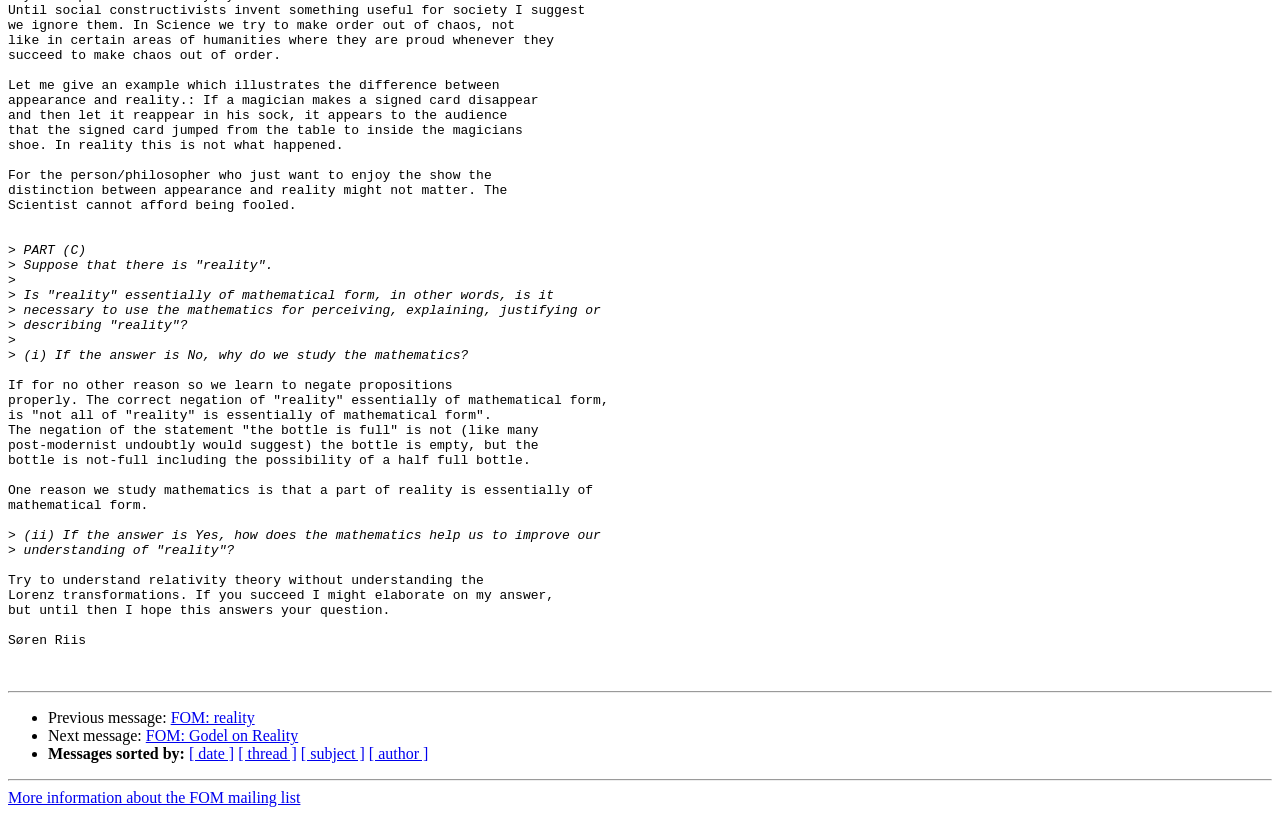Given the element description Missouri, specify the bounding box coordinates of the corresponding UI element in the format (top-left x, top-left y, bottom-right x, bottom-right y). All values must be between 0 and 1.

None